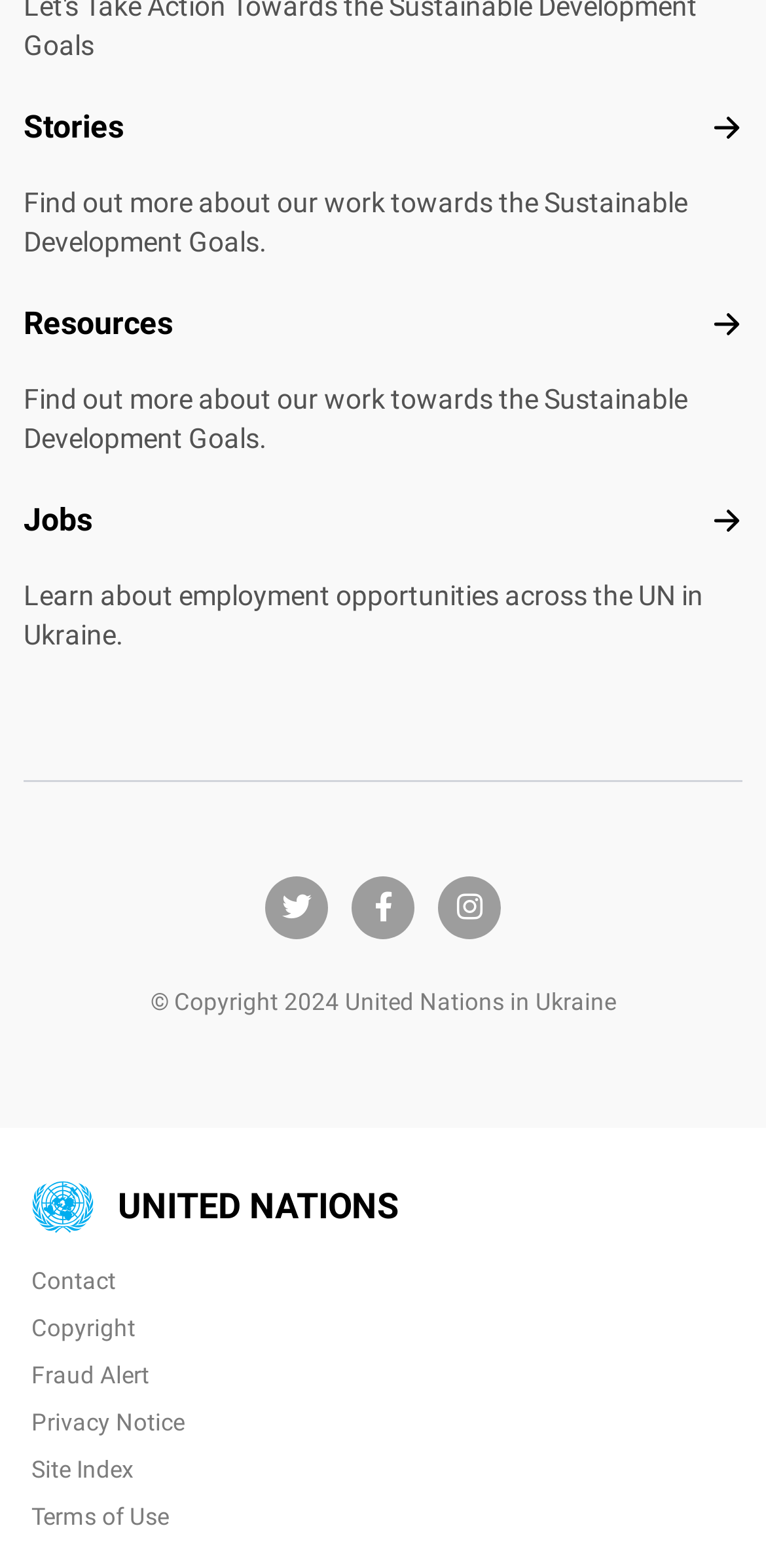Please provide a comprehensive response to the question below by analyzing the image: 
How many social media links are there?

I counted the number of social media links by looking at the links with icons, which are 'twitter ', 'facebook-f ', and 'instagram '. There are three of them.